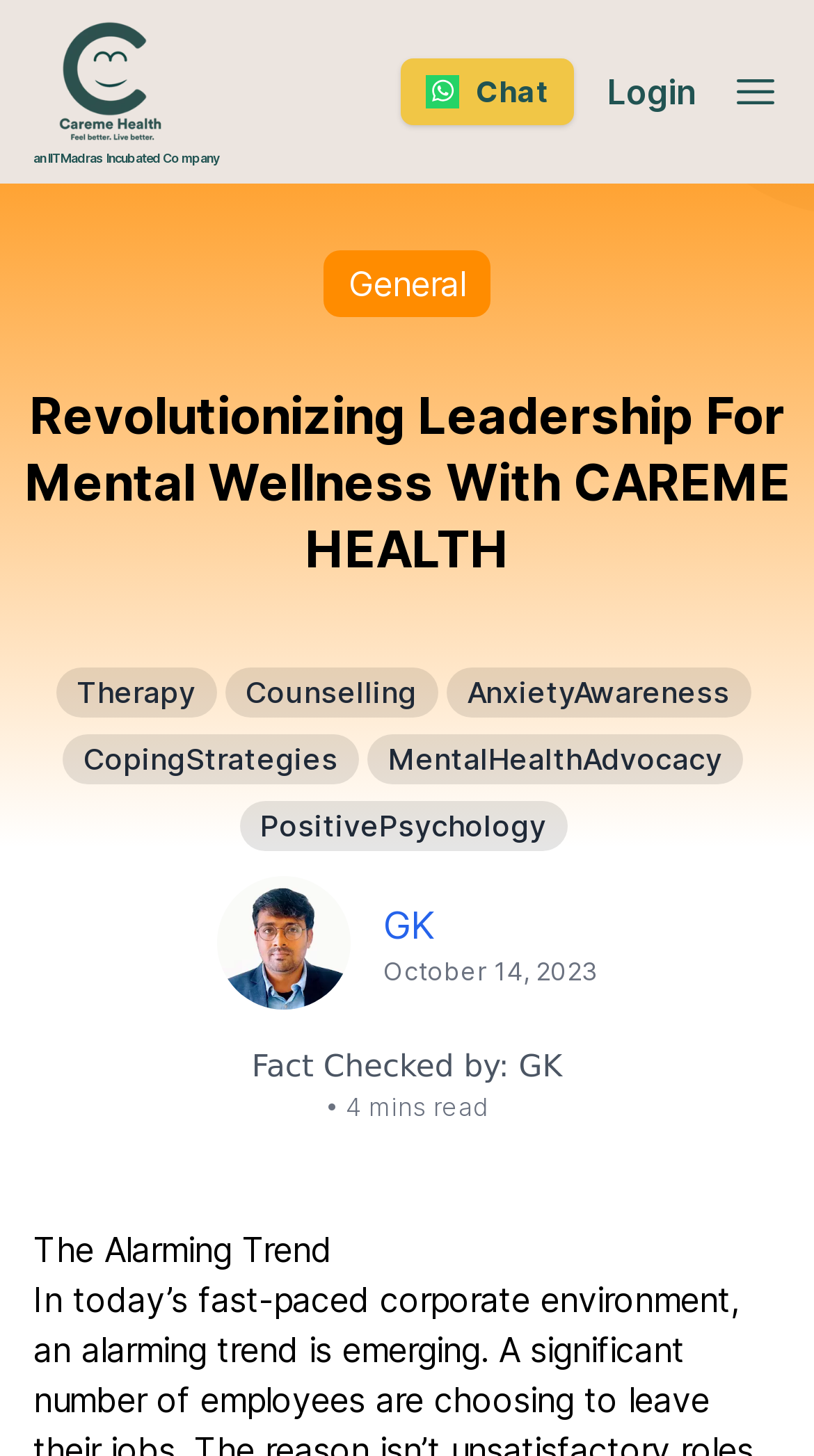Provide the bounding box coordinates for the area that should be clicked to complete the instruction: "Toggle the navigation menu".

[0.897, 0.046, 0.959, 0.08]